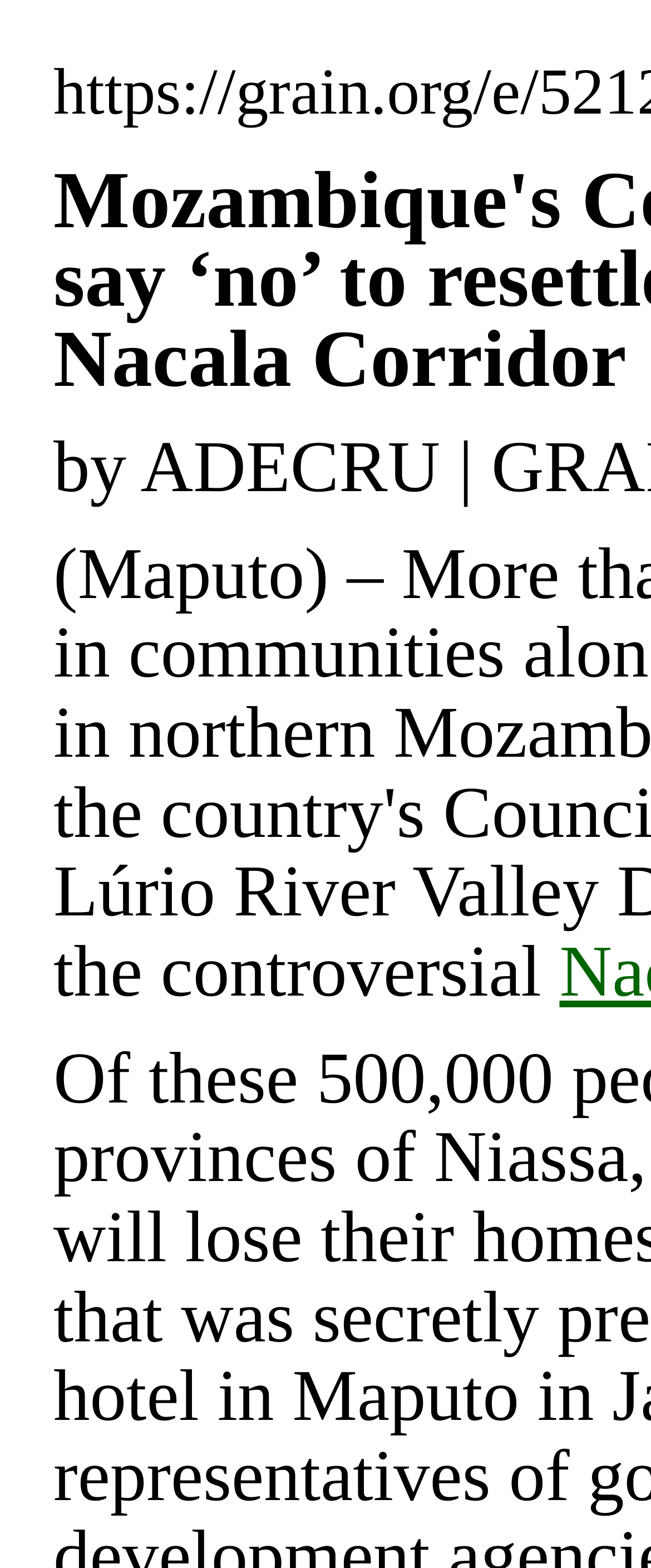Please extract and provide the main headline of the webpage.

Mozambique's Council of Ministers must say ‘no’ to resettlement of 100,000 in the Nacala Corridor